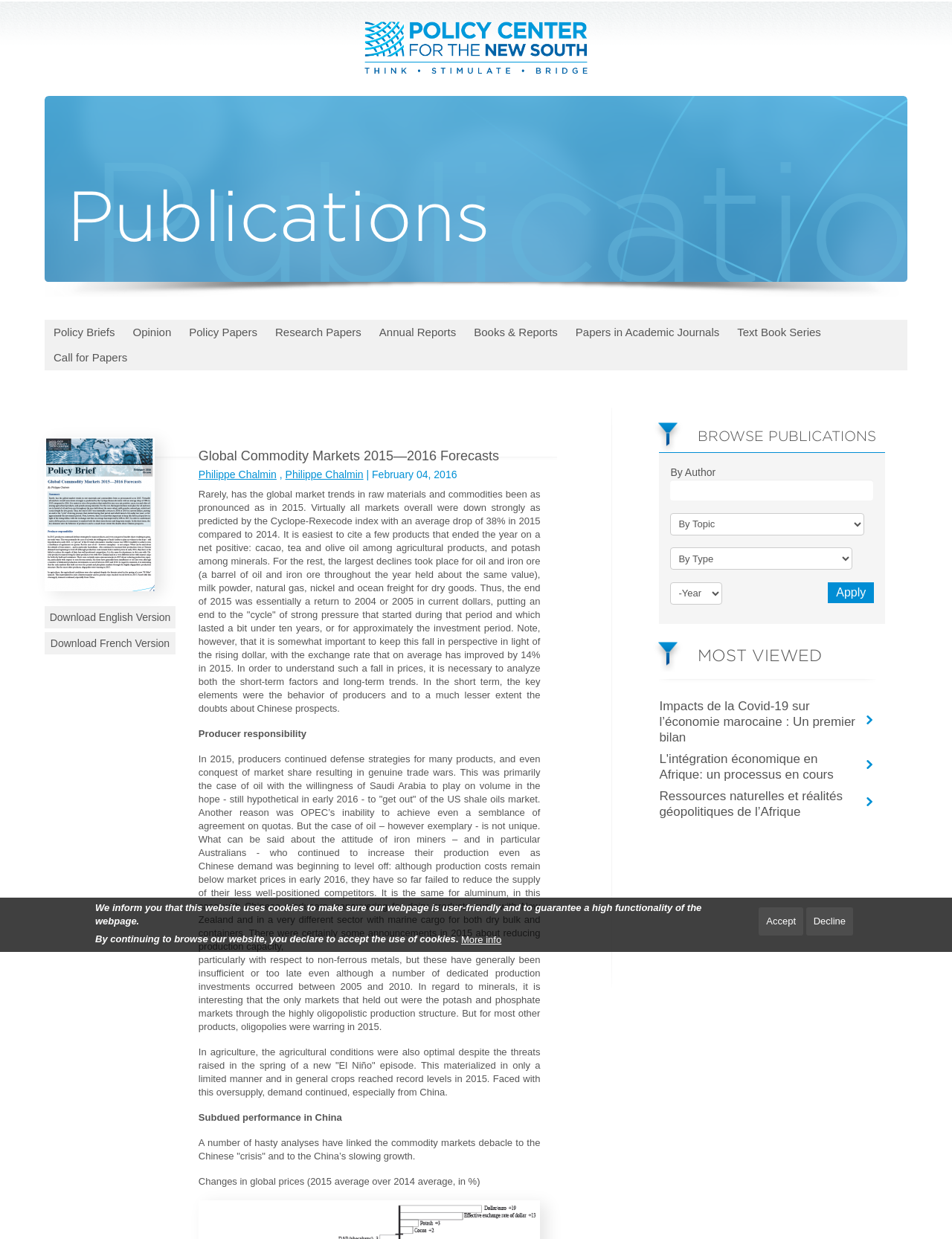Find the bounding box coordinates of the clickable region needed to perform the following instruction: "Read the 'Global Commodity Markets 2015—2016 Forecasts' article". The coordinates should be provided as four float numbers between 0 and 1, i.e., [left, top, right, bottom].

[0.208, 0.362, 0.585, 0.374]